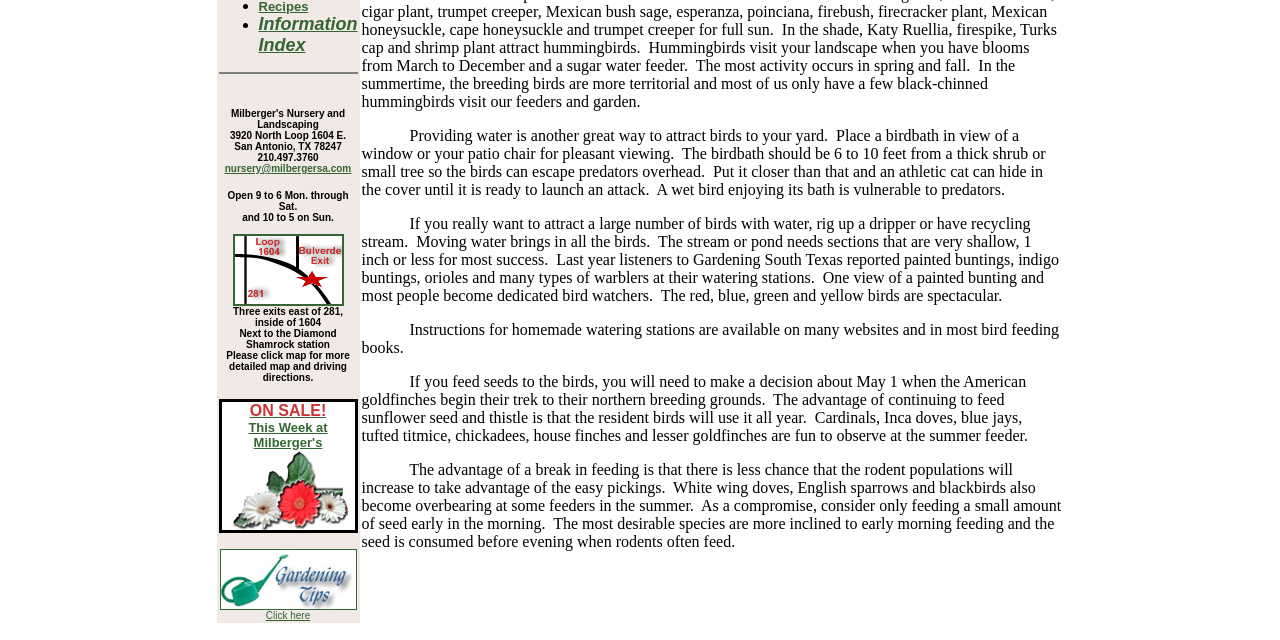For the element described, predict the bounding box coordinates as (top-left x, top-left y, bottom-right x, bottom-right y). All values should be between 0 and 1. Element description: Click here

[0.208, 0.953, 0.242, 0.97]